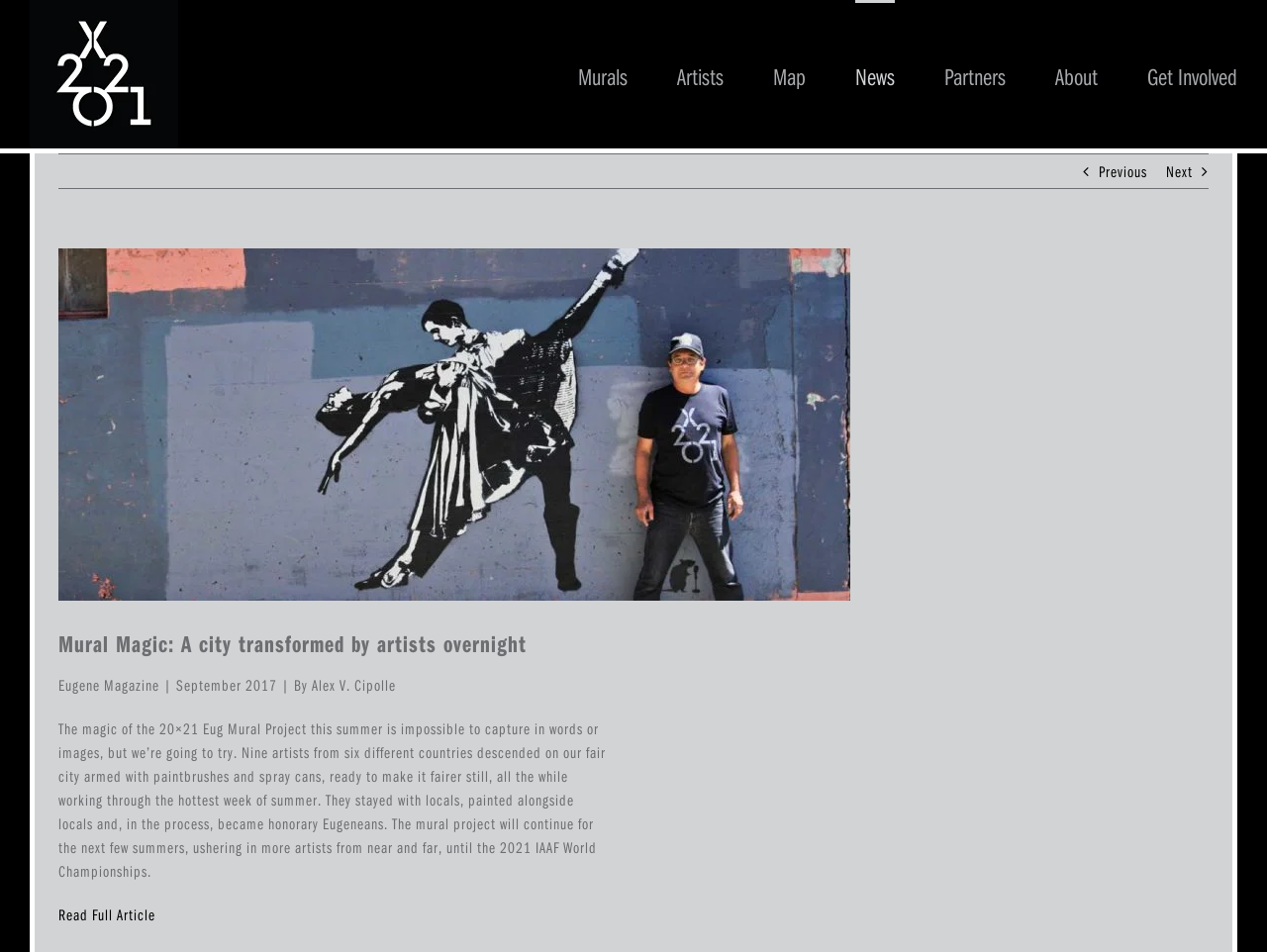Please locate the bounding box coordinates of the element's region that needs to be clicked to follow the instruction: "View the larger image". The bounding box coordinates should be provided as four float numbers between 0 and 1, i.e., [left, top, right, bottom].

[0.045, 0.262, 0.074, 0.333]